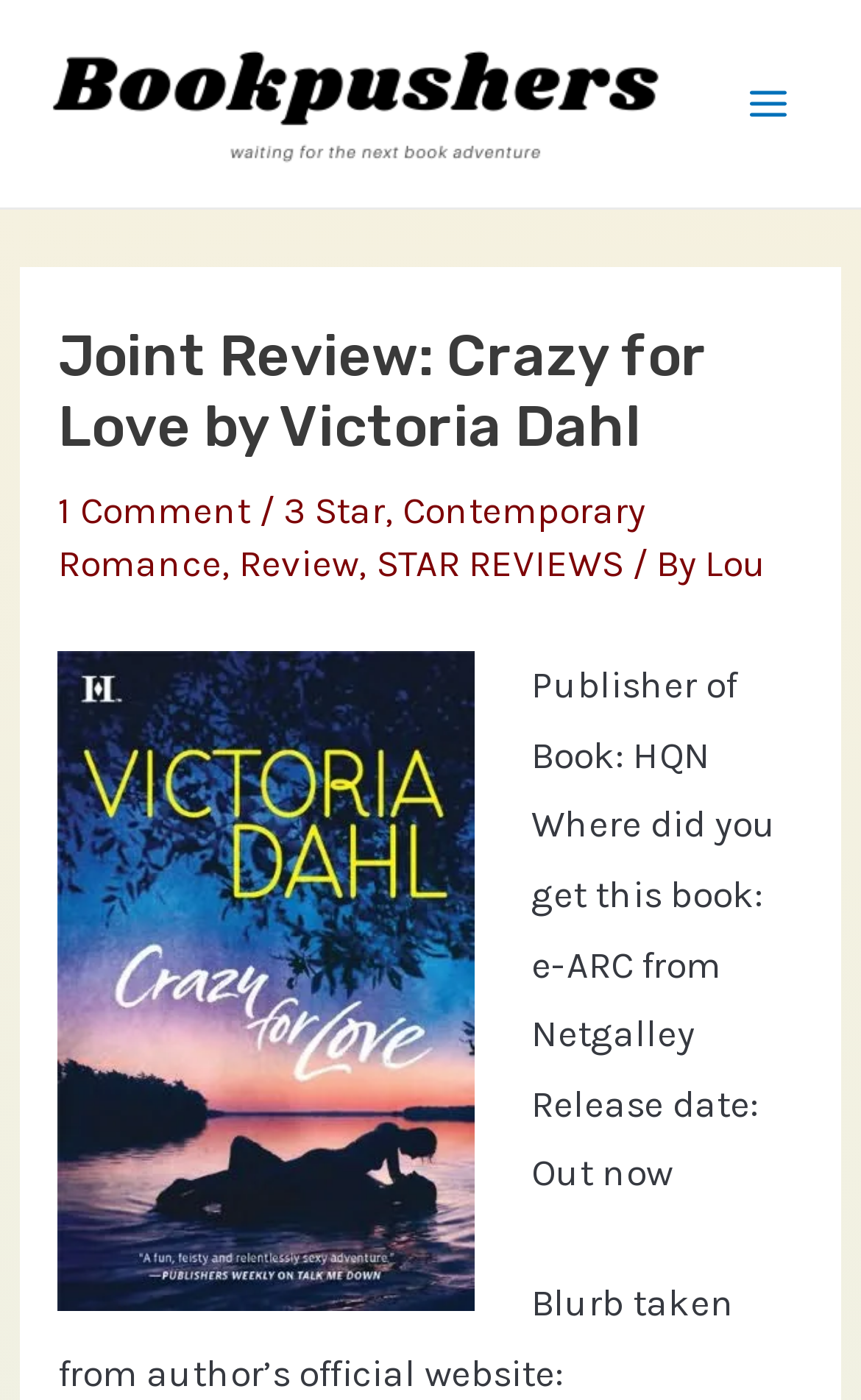Identify the bounding box coordinates for the UI element described as follows: "Lou". Ensure the coordinates are four float numbers between 0 and 1, formatted as [left, top, right, bottom].

[0.818, 0.387, 0.89, 0.418]